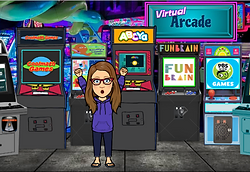Provide a comprehensive description of the image.

The image depicts a vibrant scene from a Virtual Arcade, showcasing a colorful array of arcade cabinets and engaging game graphics. In the foreground stands a character, likely representing a guide or facilitator, wearing a purple hoodie and glasses, animated with surprise or excitement. The background features various arcade machines showcasing titles such as "Connect Games" and "ABCs," with bright lights and eye-catching visuals that suggest a fun and playful atmosphere. The overarching theme emphasizes a digital gaming experience, making it an inviting space for individuals looking to enjoy interactive games while participating in a virtual environment designed for learning and entertainment.